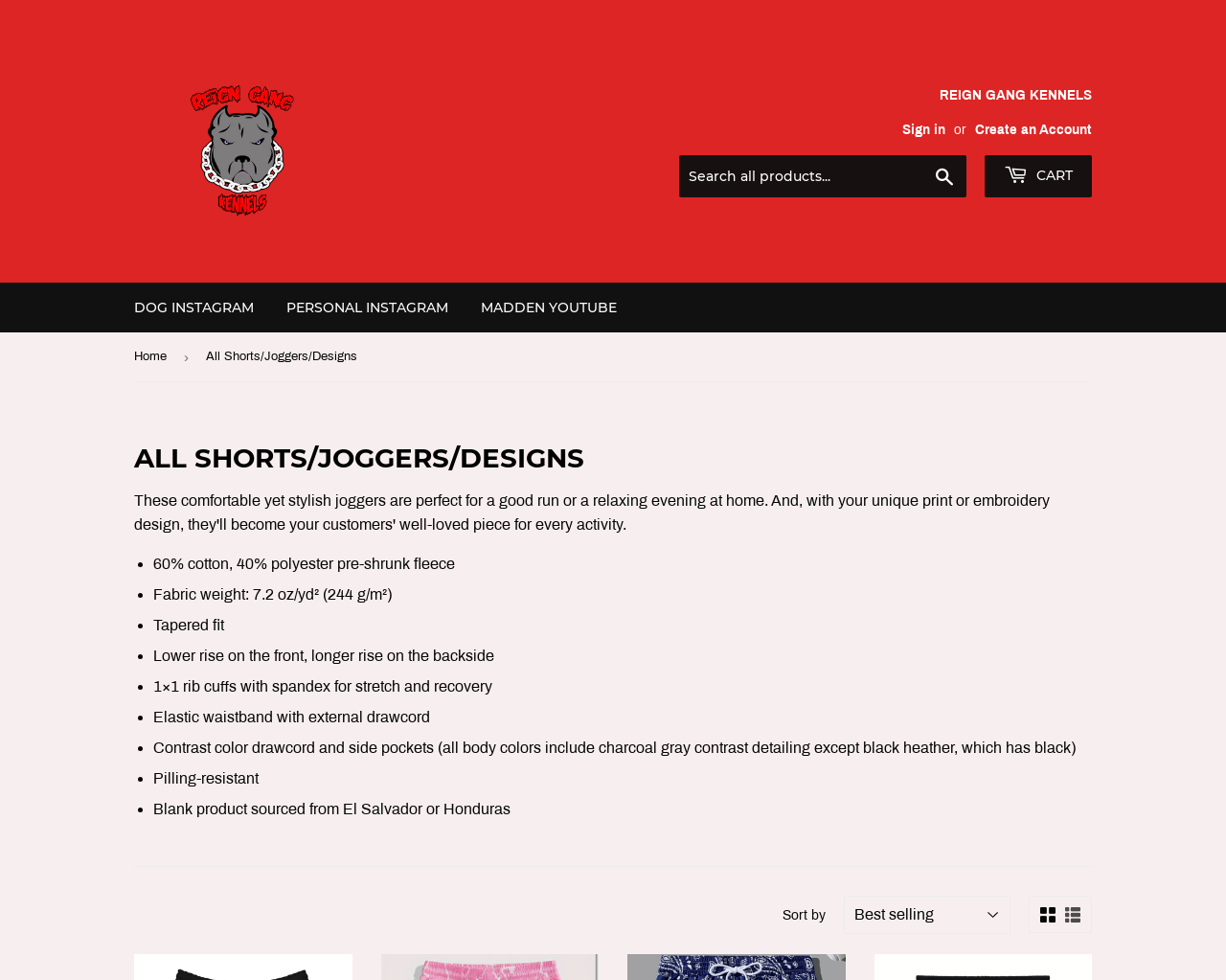For the given element description Cart 0, determine the bounding box coordinates of the UI element. The coordinates should follow the format (top-left x, top-left y, bottom-right x, bottom-right y) and be within the range of 0 to 1.

[0.803, 0.158, 0.891, 0.201]